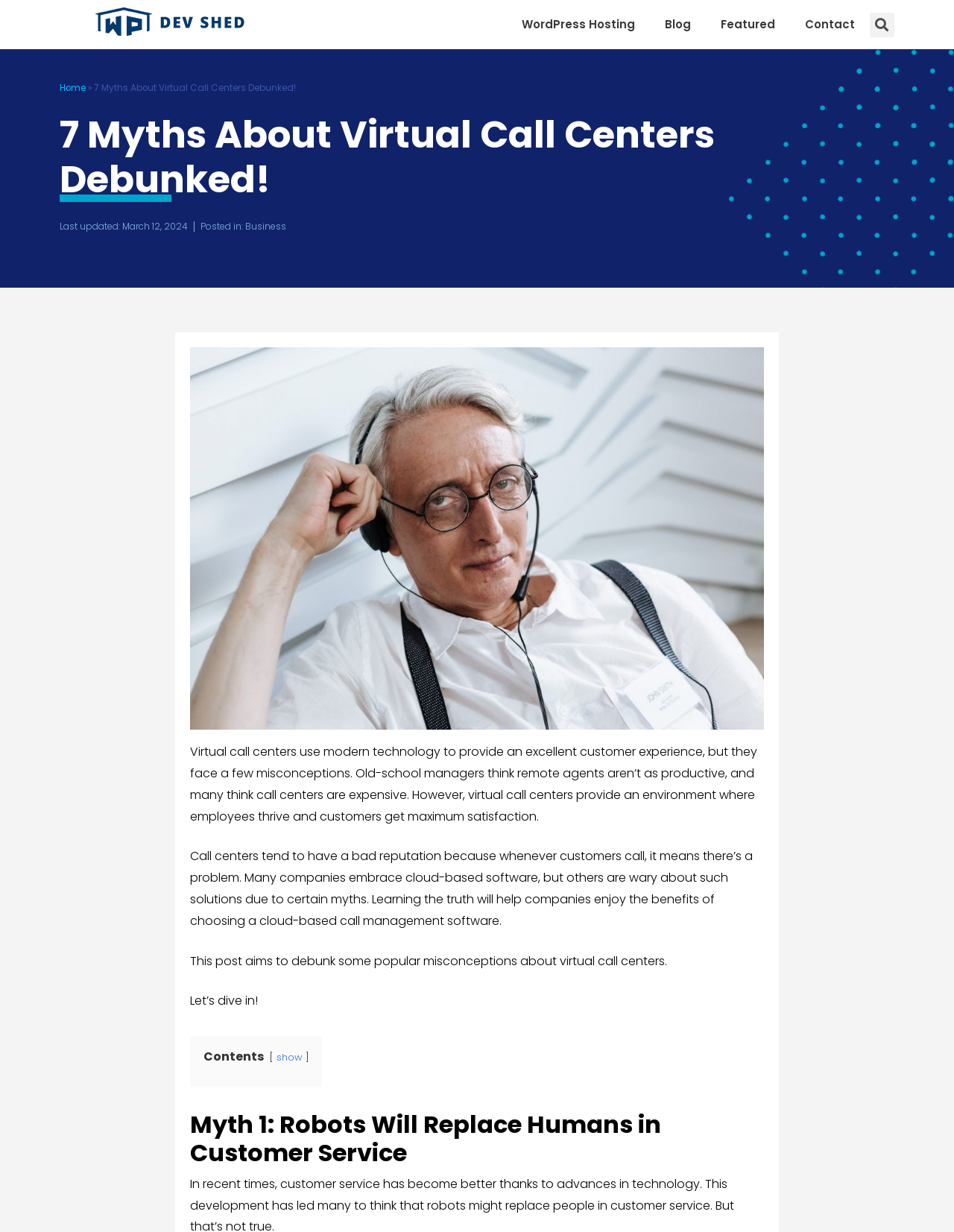Calculate the bounding box coordinates of the UI element given the description: "WordPress Hosting".

[0.531, 0.006, 0.681, 0.034]